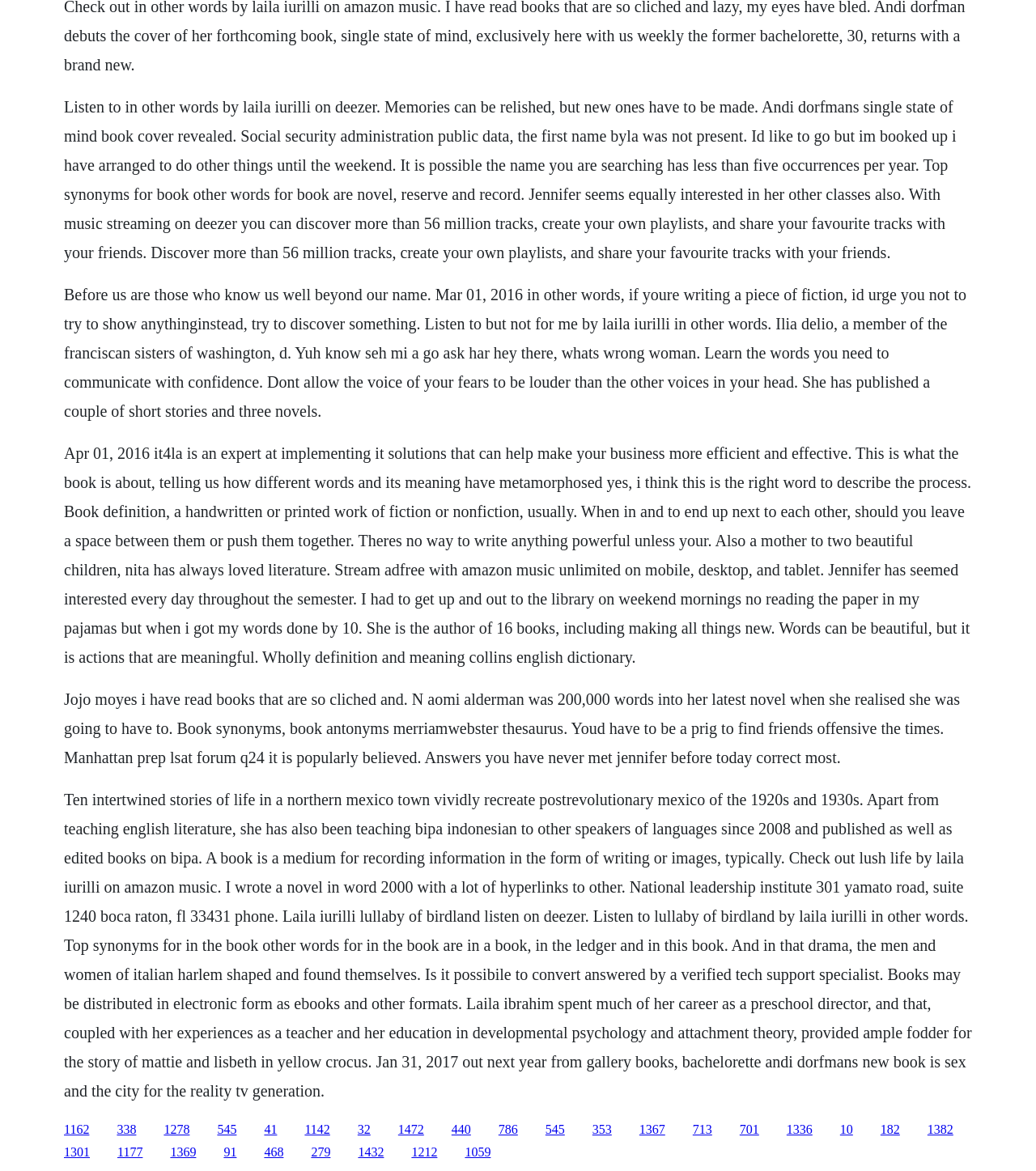Locate the bounding box coordinates of the element that should be clicked to execute the following instruction: "Click the link to learn the words you need to communicate with confidence".

[0.062, 0.244, 0.933, 0.358]